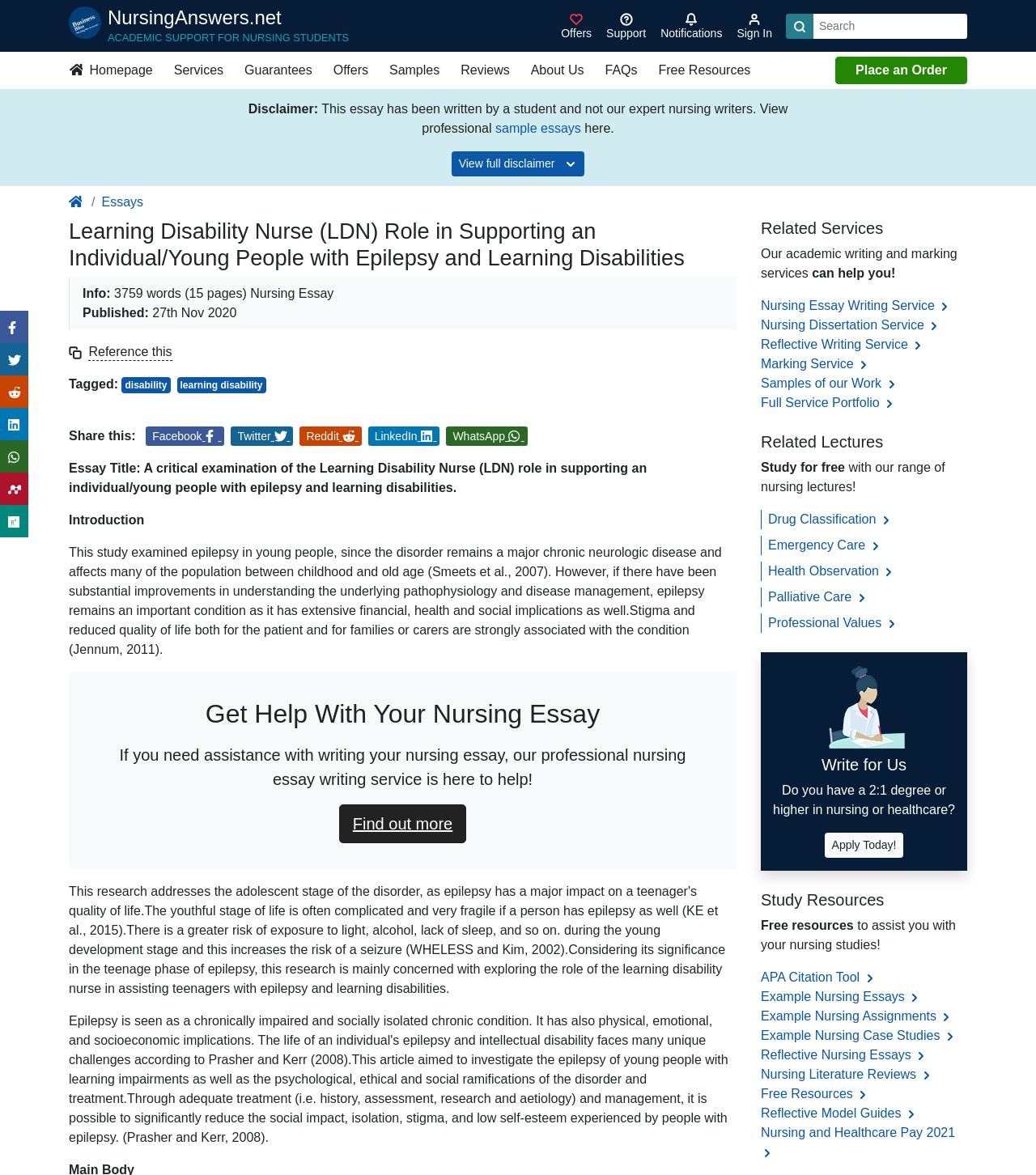Provide the bounding box coordinates for the area that should be clicked to complete the instruction: "Sign in to the website".

[0.704, 0.006, 0.752, 0.038]